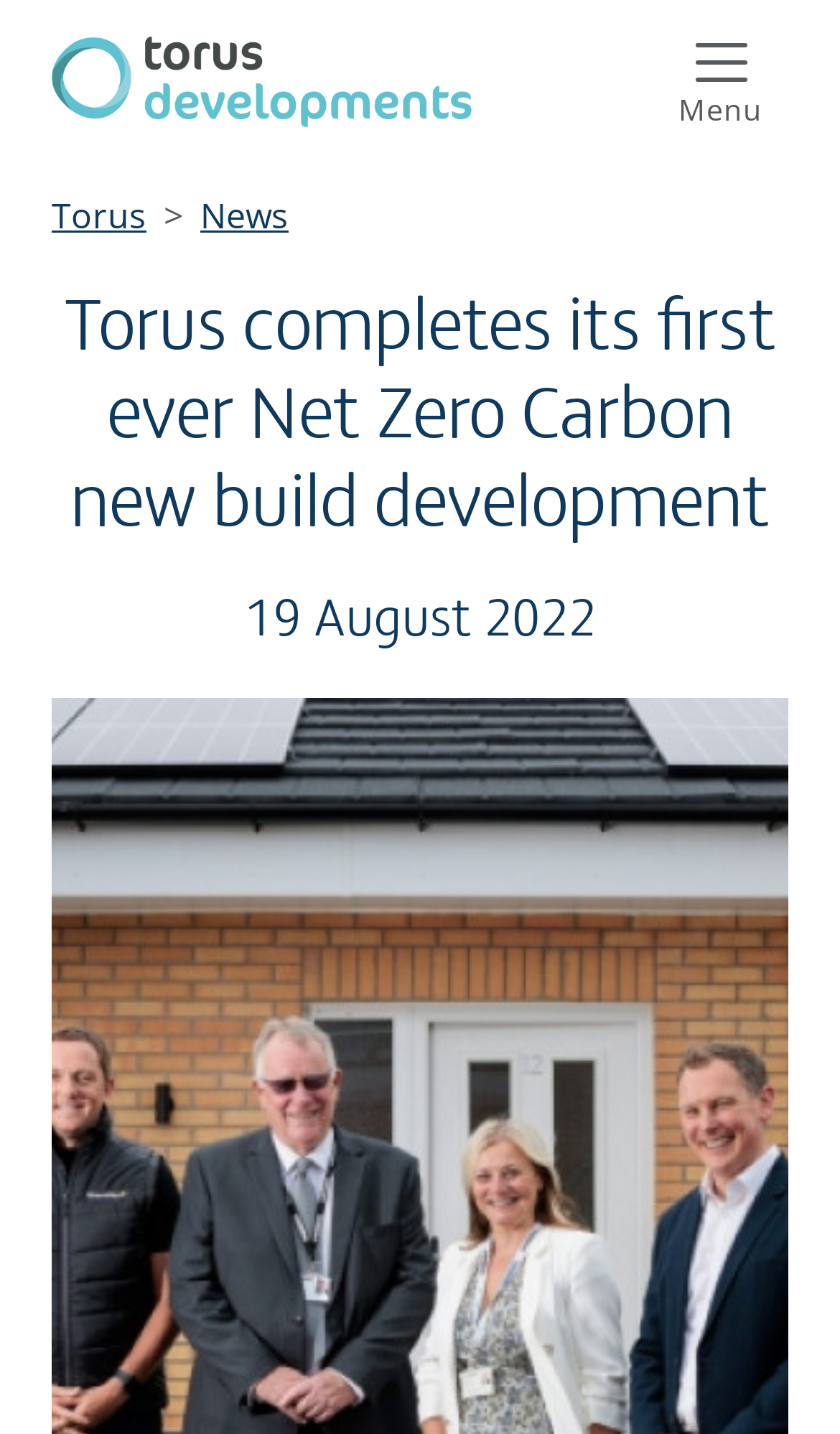How many links are in the breadcrumb navigation?
Look at the image and respond with a one-word or short phrase answer.

2